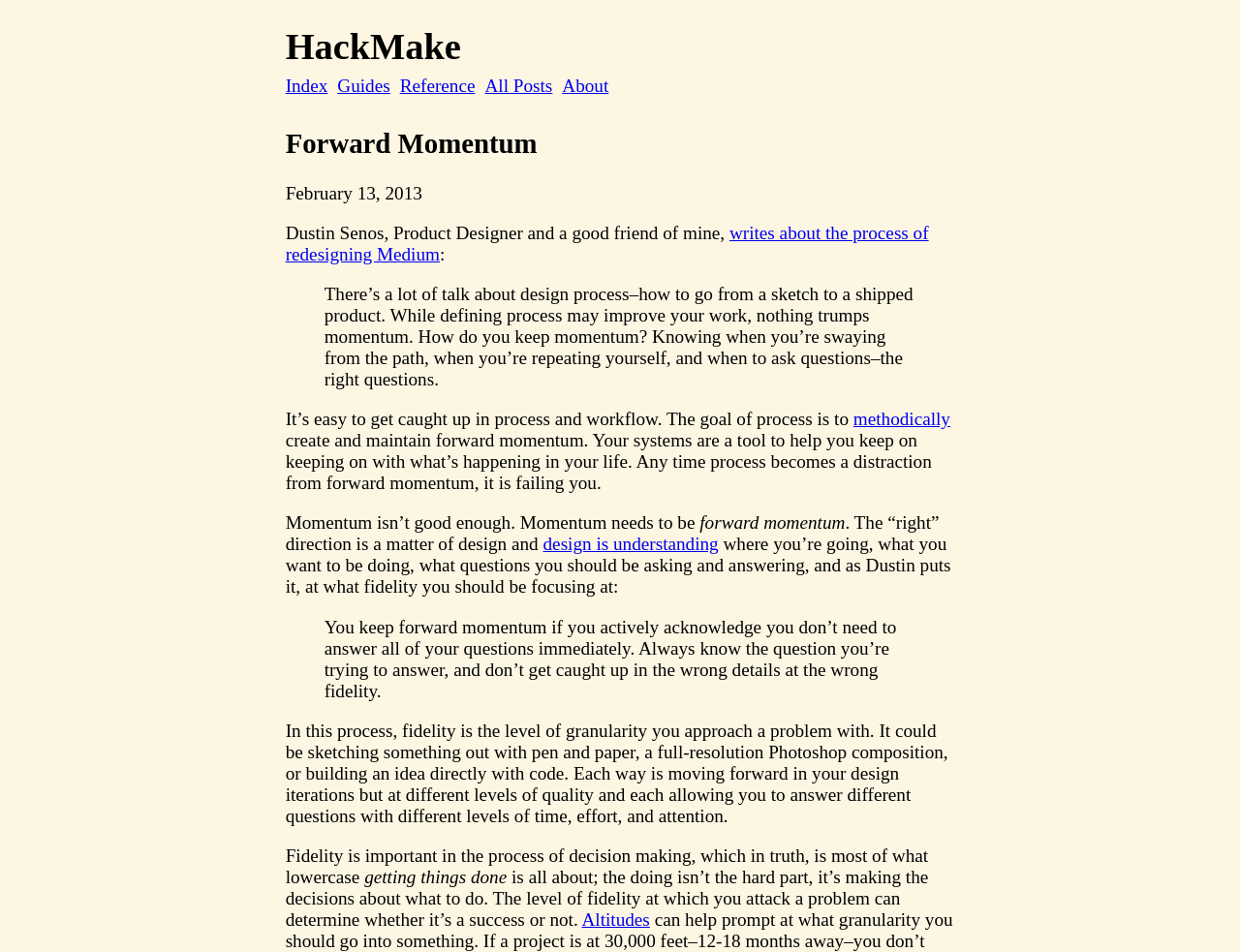Identify the bounding box coordinates for the region to click in order to carry out this instruction: "go to Index page". Provide the coordinates using four float numbers between 0 and 1, formatted as [left, top, right, bottom].

[0.23, 0.079, 0.264, 0.1]